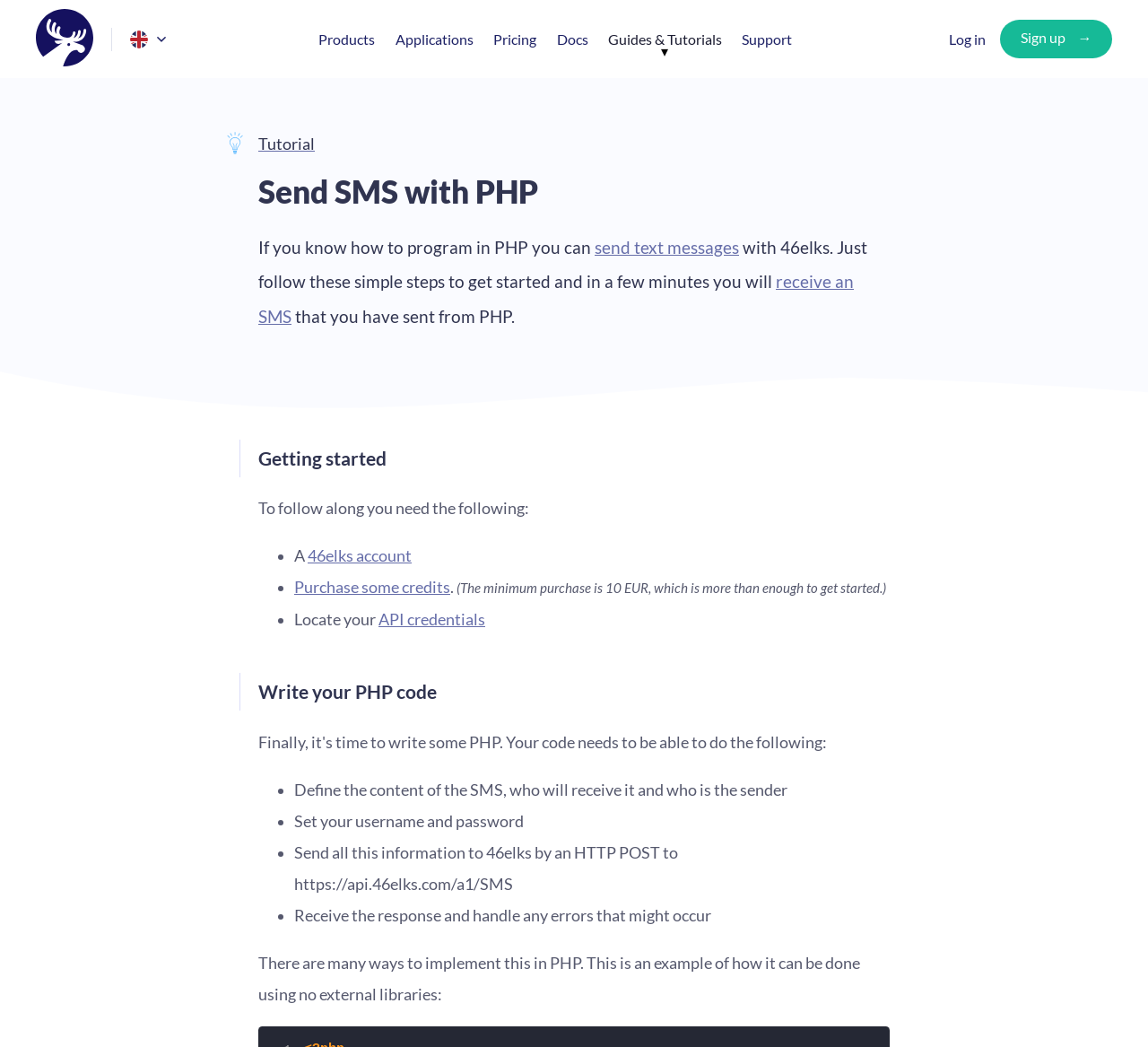Specify the bounding box coordinates of the element's region that should be clicked to achieve the following instruction: "View Pricing". The bounding box coordinates consist of four float numbers between 0 and 1, in the format [left, top, right, bottom].

[0.43, 0.029, 0.467, 0.045]